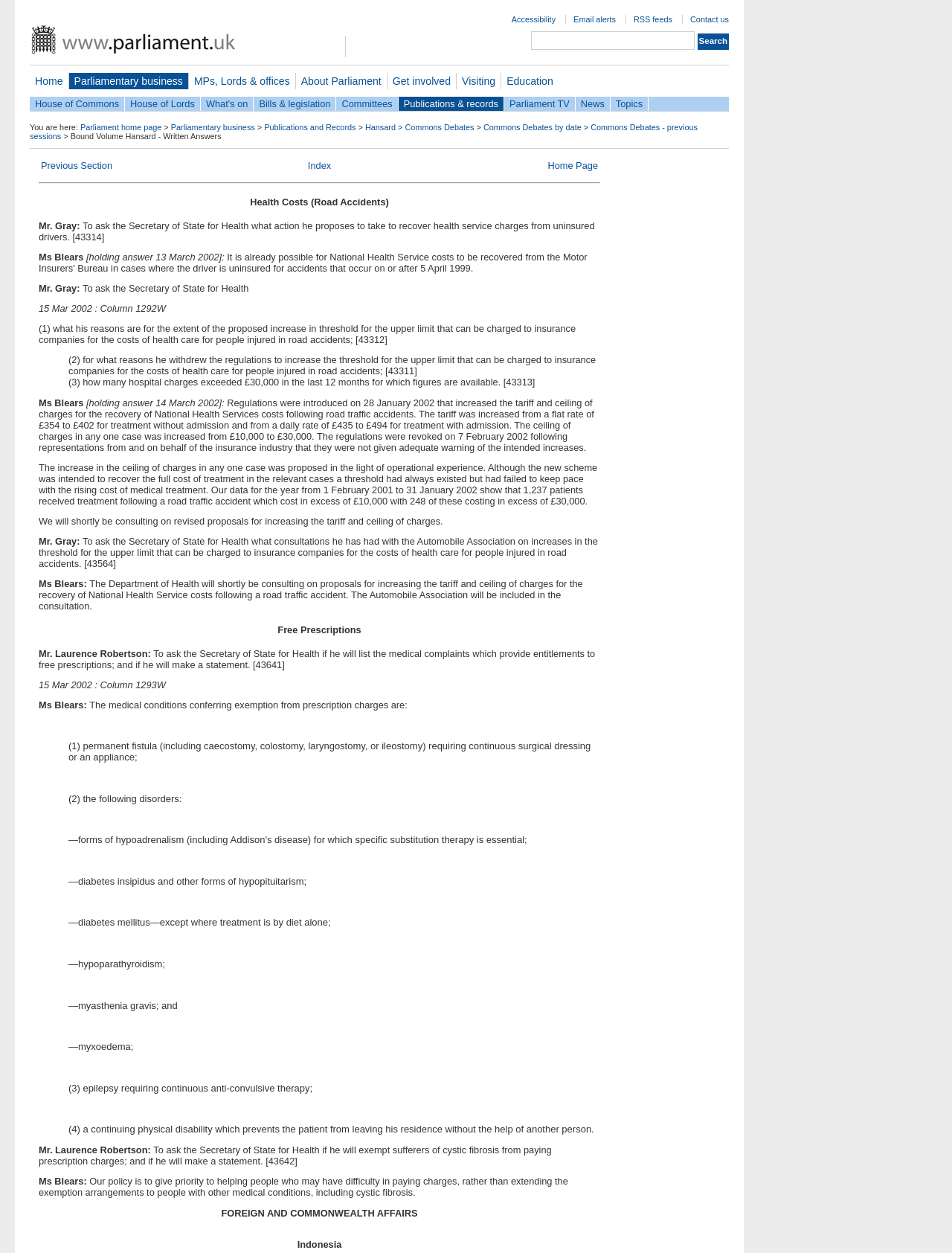What is the medical condition that requires continuous surgical dressing or an appliance? Based on the image, give a response in one word or a short phrase.

Permanent fistula